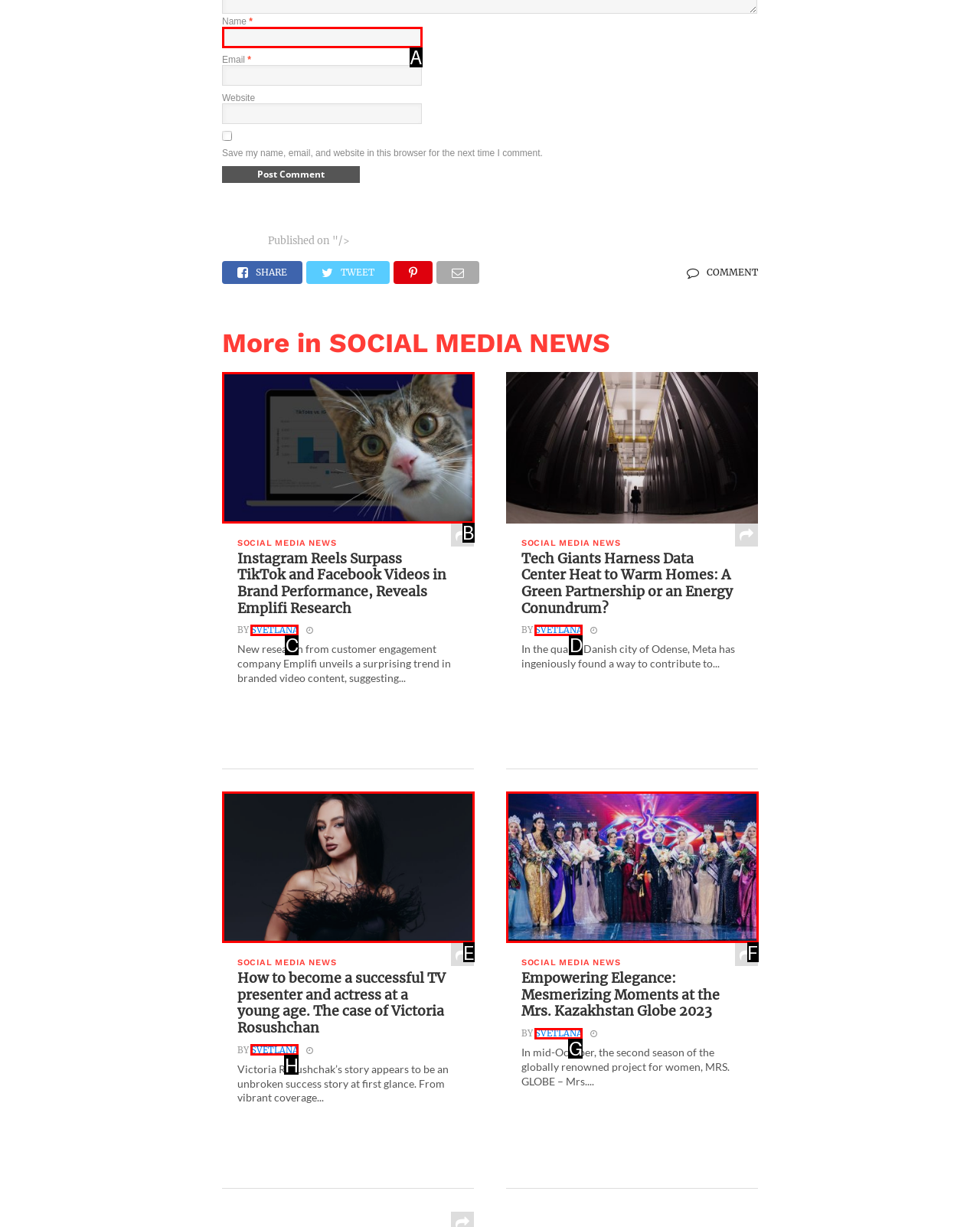With the description: svetlana, find the option that corresponds most closely and answer with its letter directly.

D